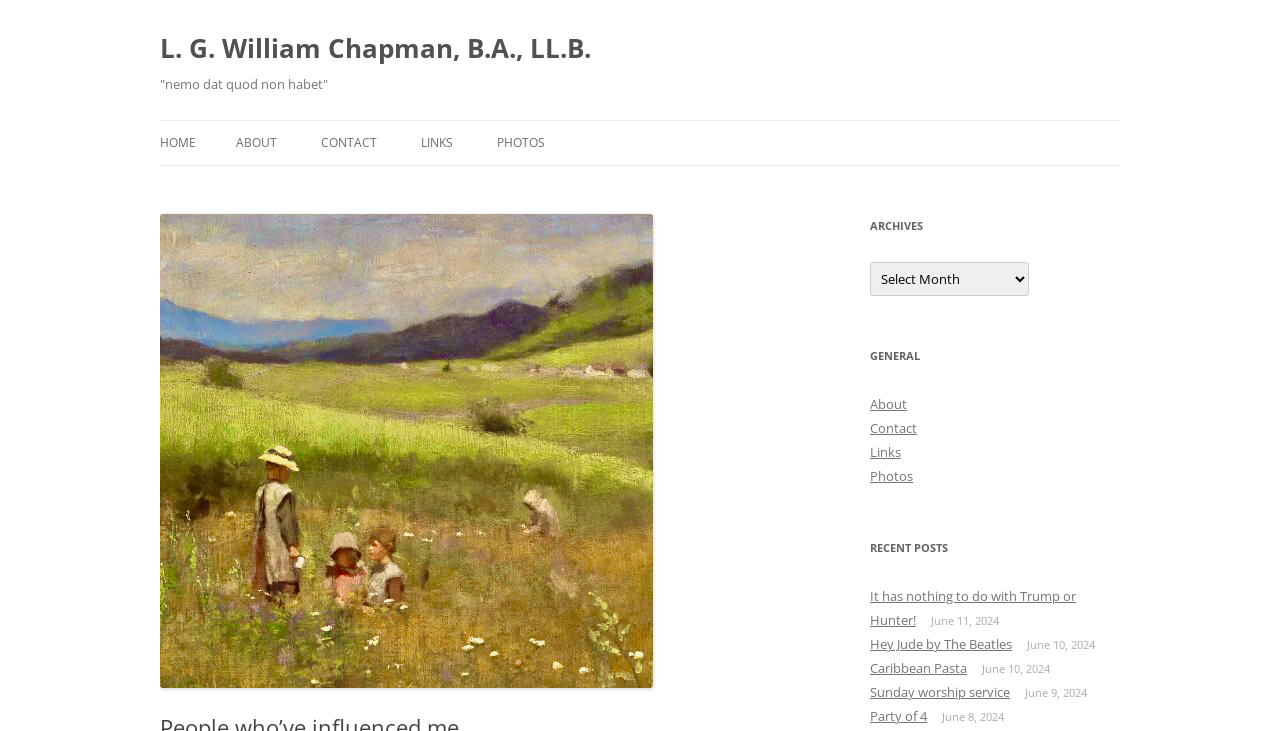Find the bounding box coordinates of the element to click in order to complete the given instruction: "Visit the ABOUT page."

[0.184, 0.166, 0.216, 0.226]